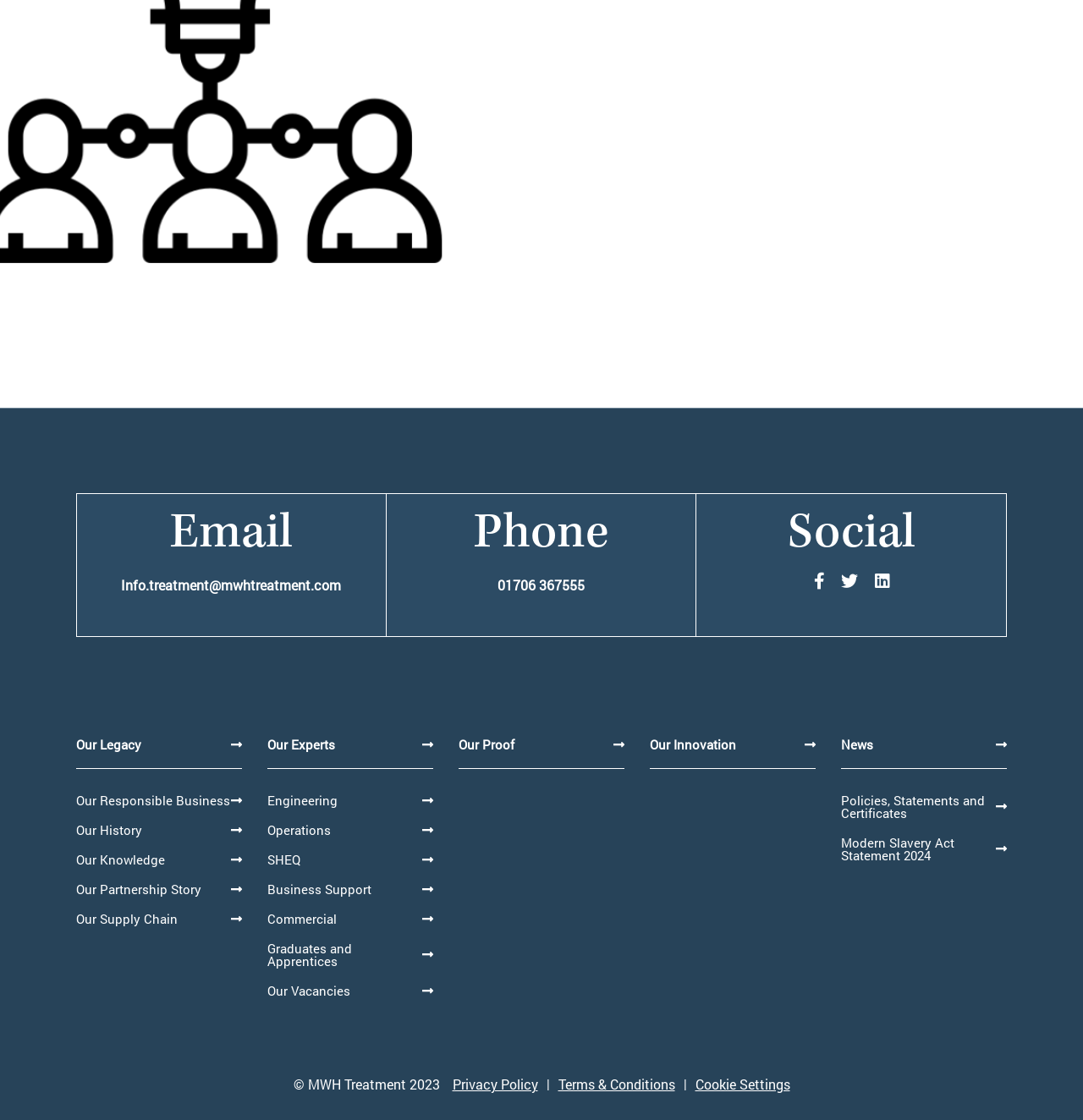Determine the bounding box coordinates of the clickable element necessary to fulfill the instruction: "Click the Cookie Settings button". Provide the coordinates as four float numbers within the 0 to 1 range, i.e., [left, top, right, bottom].

[0.642, 0.958, 0.729, 0.978]